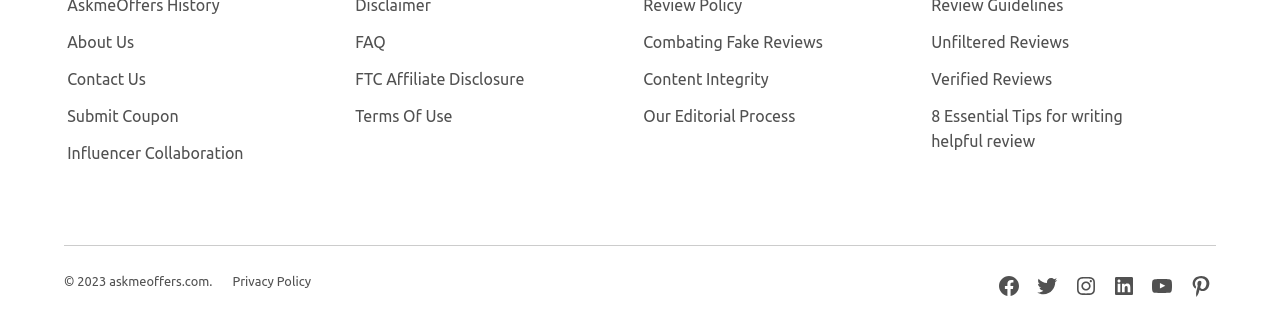What is the last link in the first column of links?
Use the information from the image to give a detailed answer to the question.

The first column of links starts from the top left of the webpage and contains links to 'About Us', 'Contact Us', 'Submit Coupon', and so on. The last link in this column is 'Submit Coupon'.